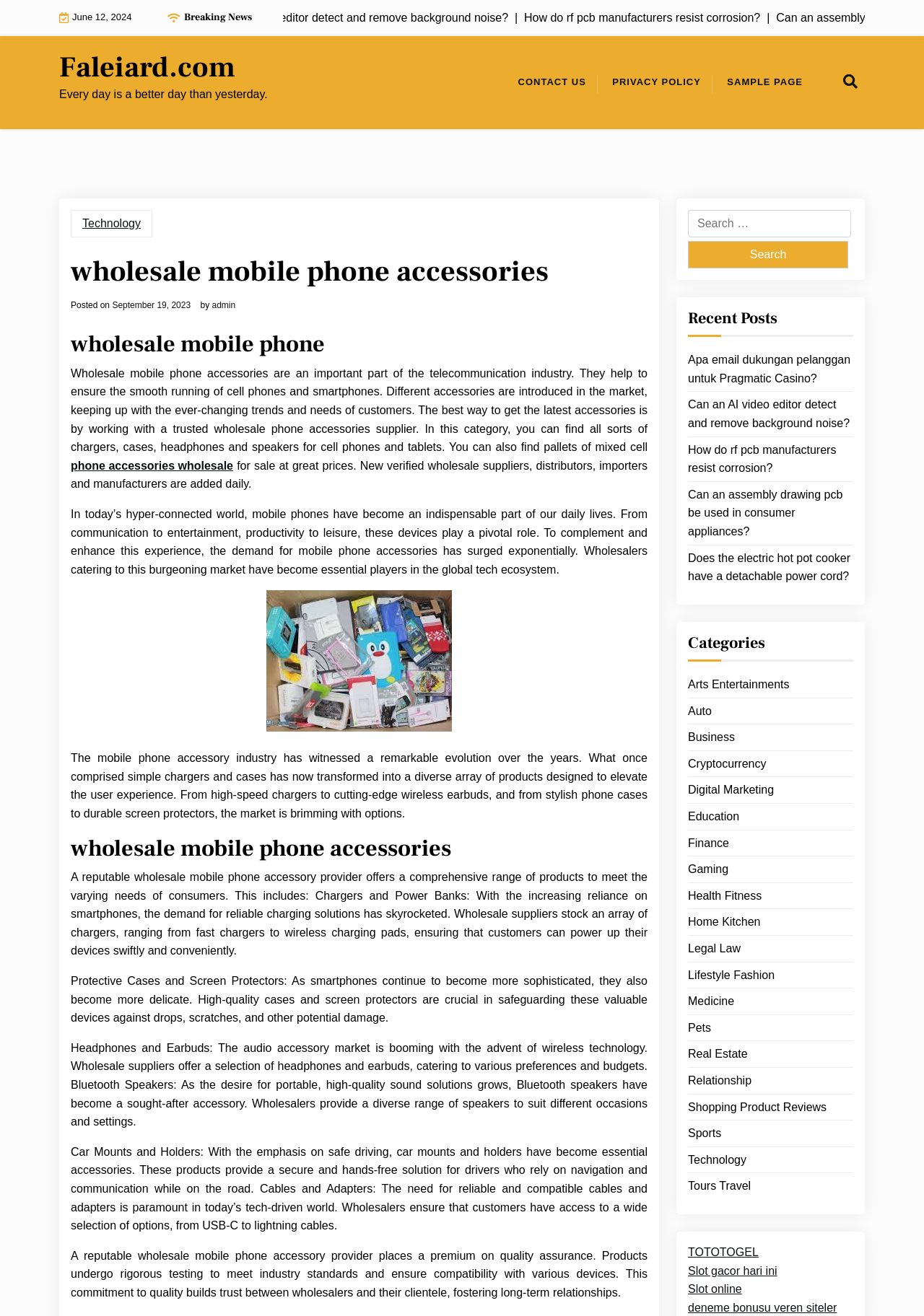Please identify the bounding box coordinates of the element that needs to be clicked to perform the following instruction: "Learn about wholesale mobile phone accessories".

[0.077, 0.193, 0.701, 0.22]